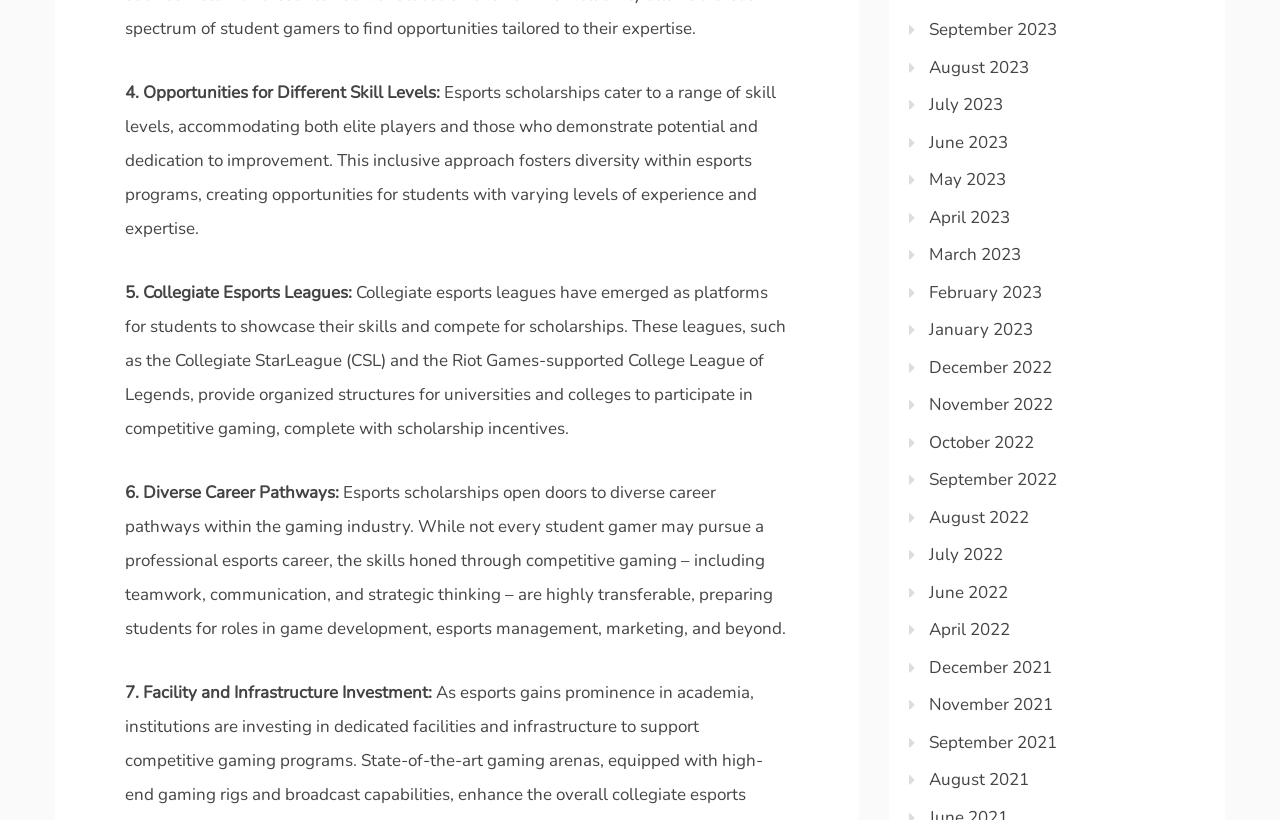Specify the bounding box coordinates of the area that needs to be clicked to achieve the following instruction: "Check 'LEGAL TIPS DISCLAIMER'".

None